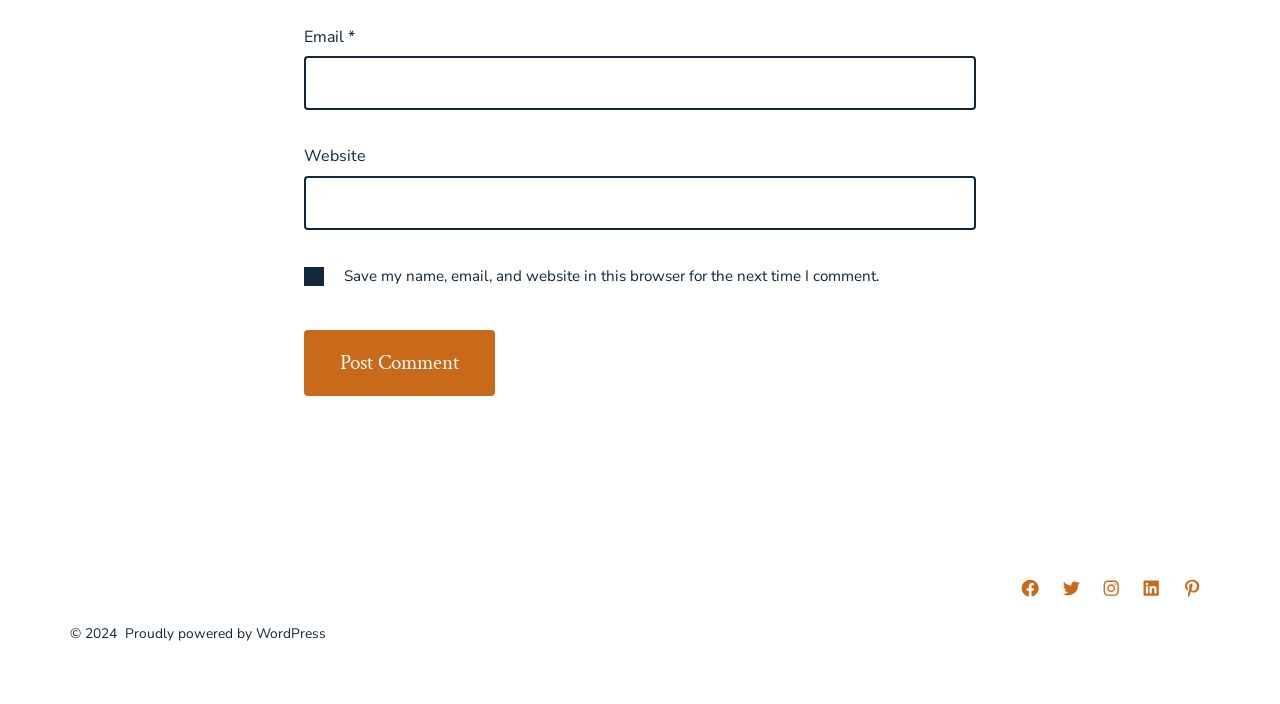What is the copyright year mentioned at the bottom of the page?
Provide a comprehensive and detailed answer to the question.

The copyright year mentioned at the bottom of the page is 2024, which is indicated by the StaticText element with OCR text '2024' and bounding box coordinates [0.055, 0.886, 0.098, 0.913].